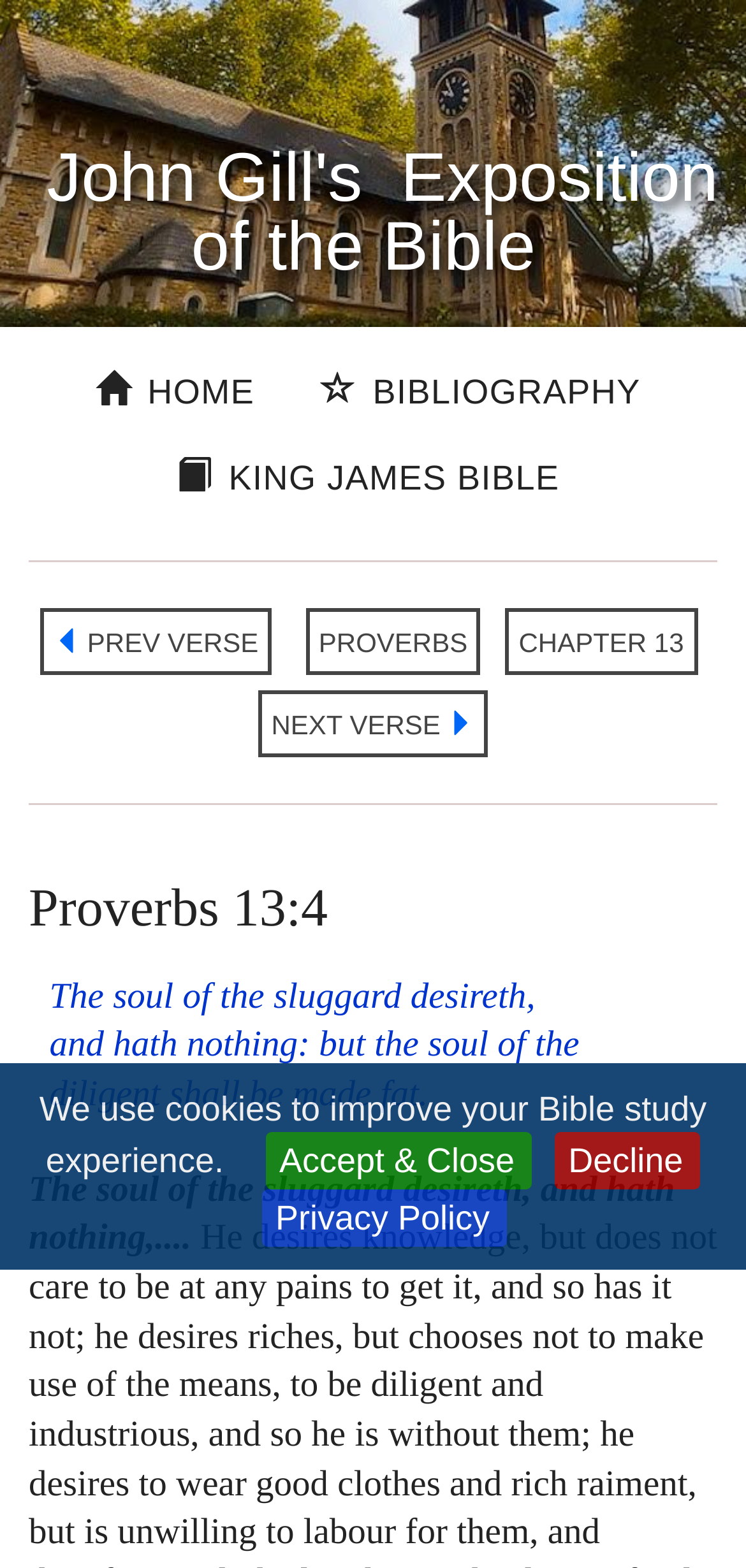Answer the following inquiry with a single word or phrase:
What is the next verse in the Bible exposition?

NEXT VERSE